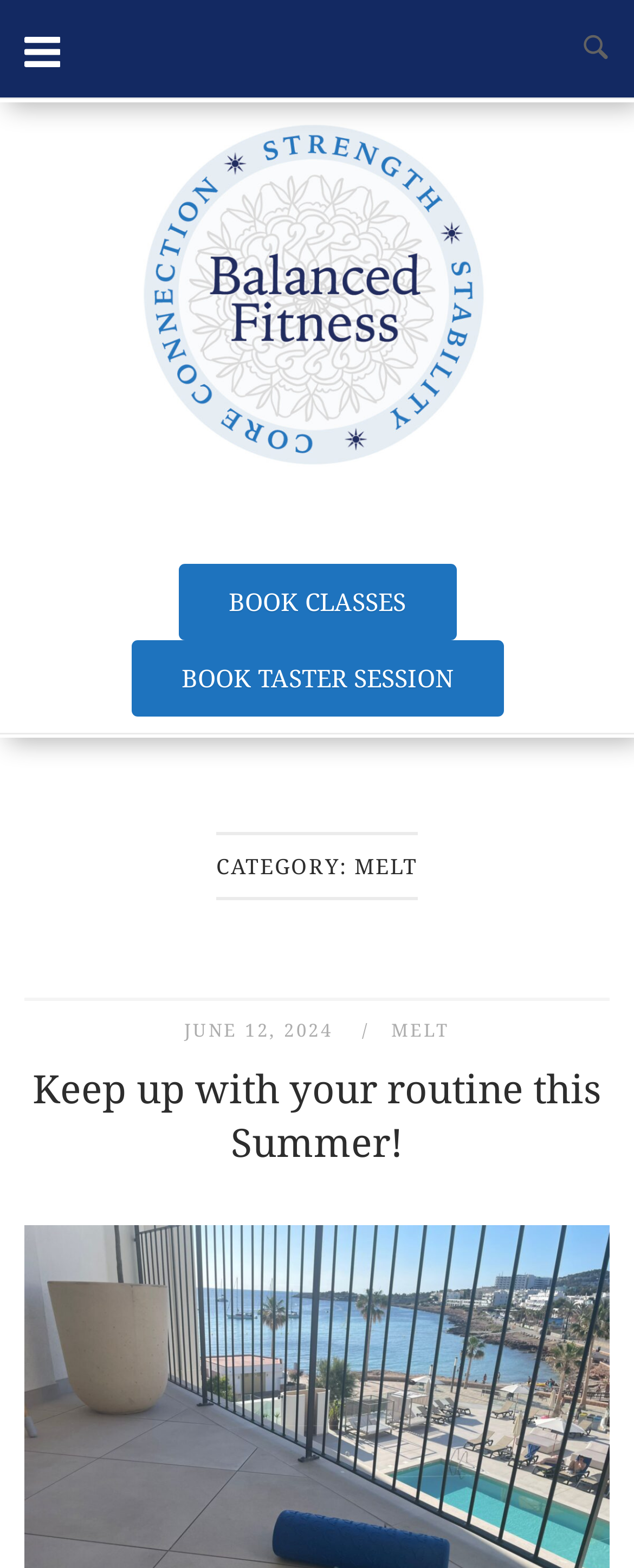Using the elements shown in the image, answer the question comprehensively: What is the theme of the webpage?

The webpage appears to be related to fitness, as evident from the links 'balanced fitness by lisa hill', 'BOOK CLASSES', and 'BOOK TASTER SESSION', which suggest a fitness program or service.